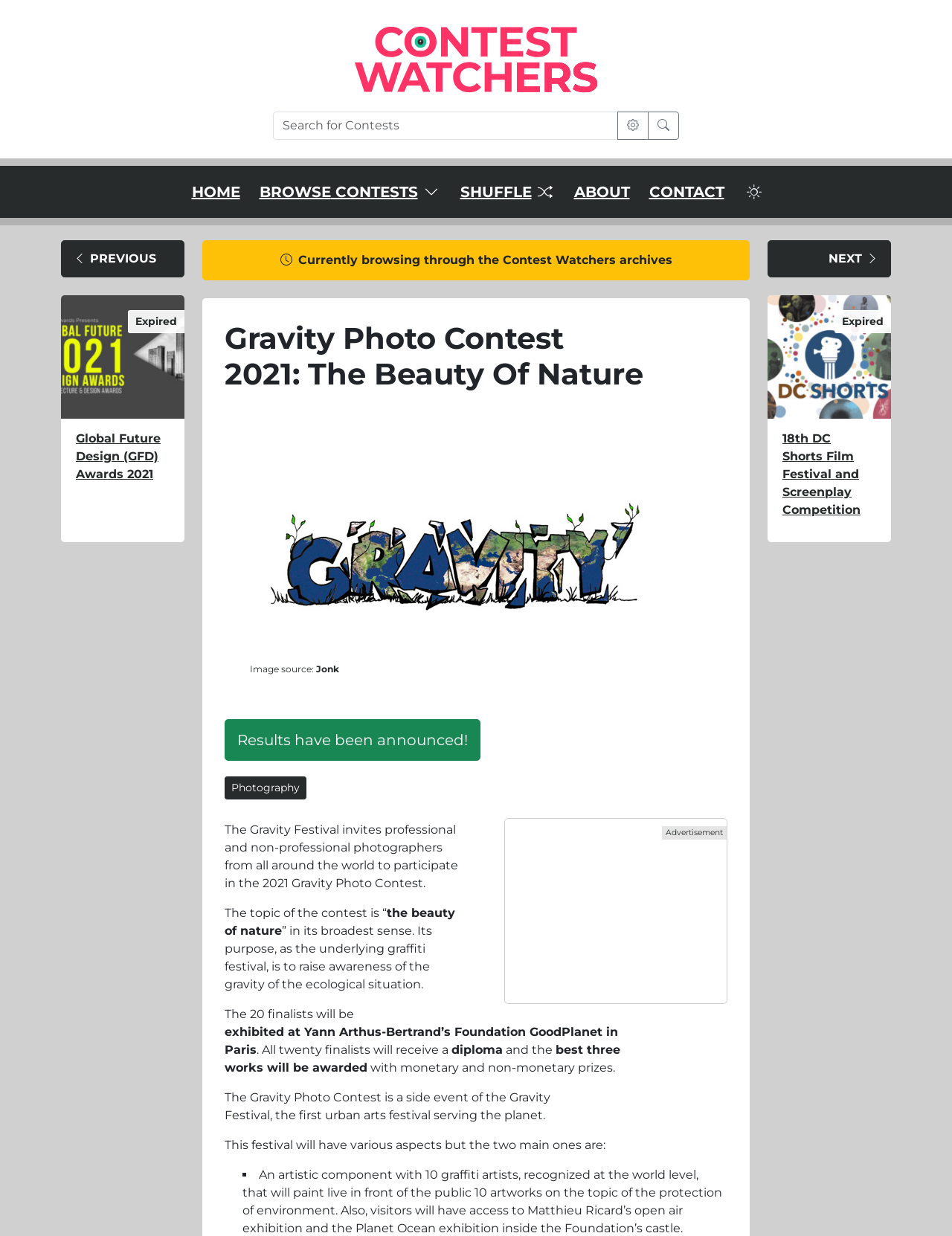What is the name of the festival?
Refer to the image and answer the question using a single word or phrase.

Gravity Festival